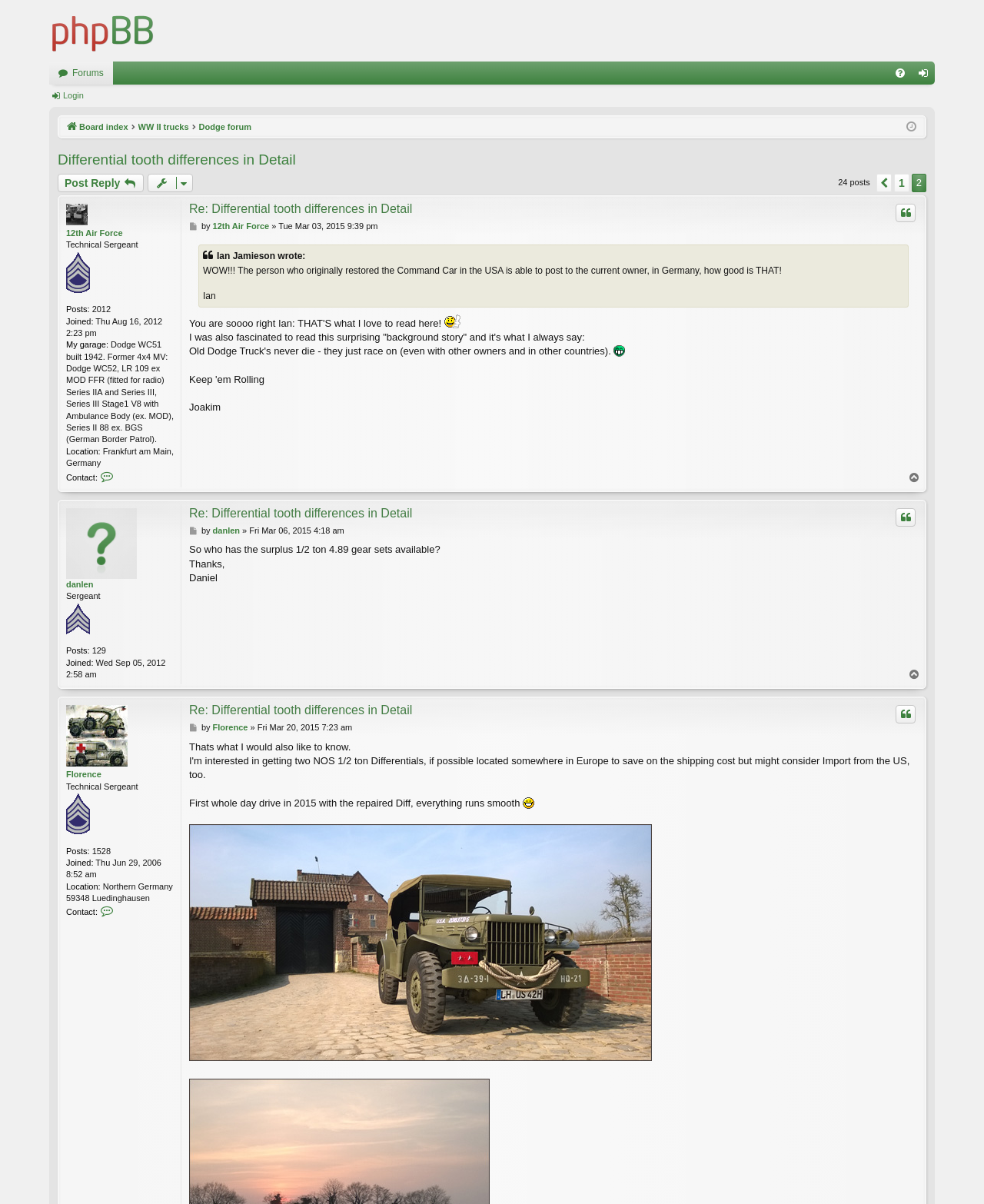Determine the bounding box of the UI element mentioned here: "Florence". The coordinates must be in the format [left, top, right, bottom] with values ranging from 0 to 1.

[0.067, 0.639, 0.103, 0.649]